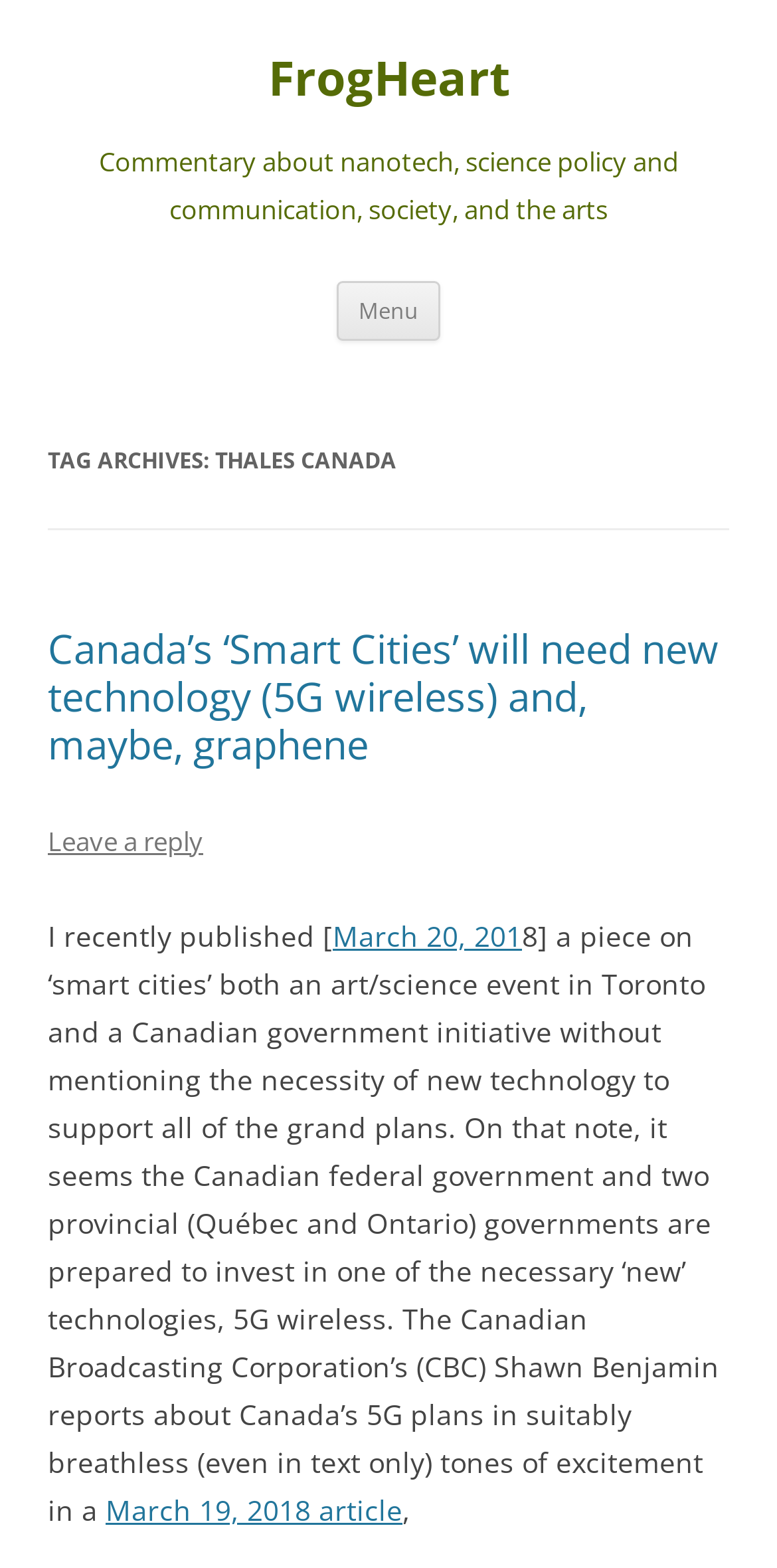Using the format (top-left x, top-left y, bottom-right x, bottom-right y), provide the bounding box coordinates for the described UI element. All values should be floating point numbers between 0 and 1: Performance Overview

None